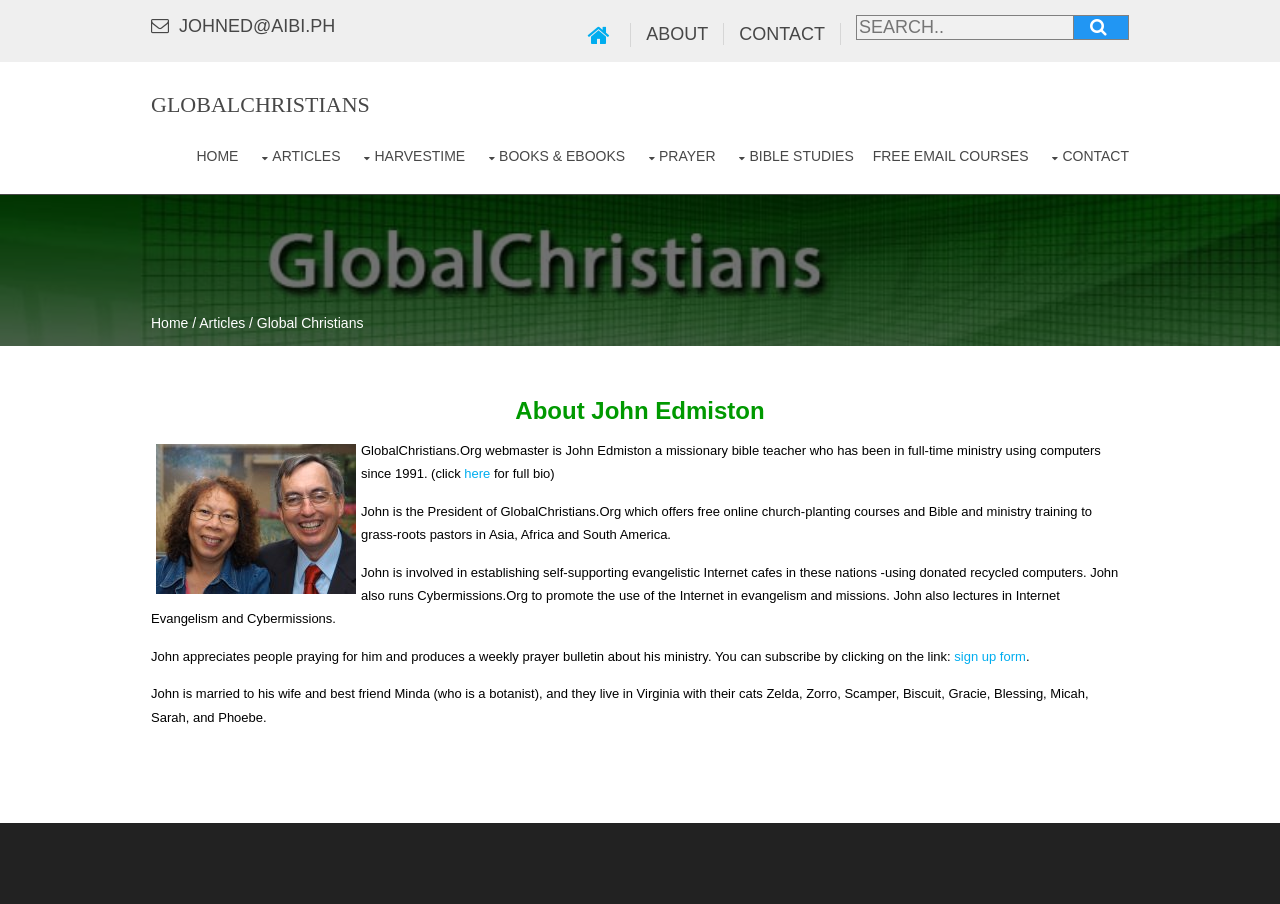Where do the grass-roots pastors receive Bible and ministry training?
Please respond to the question with a detailed and informative answer.

According to the webpage, John is the President of GlobalChristians.Org, which offers free online church-planting courses and Bible and ministry training to grass-roots pastors in Asia, Africa, and South America, as stated in the StaticText element with ID 302.